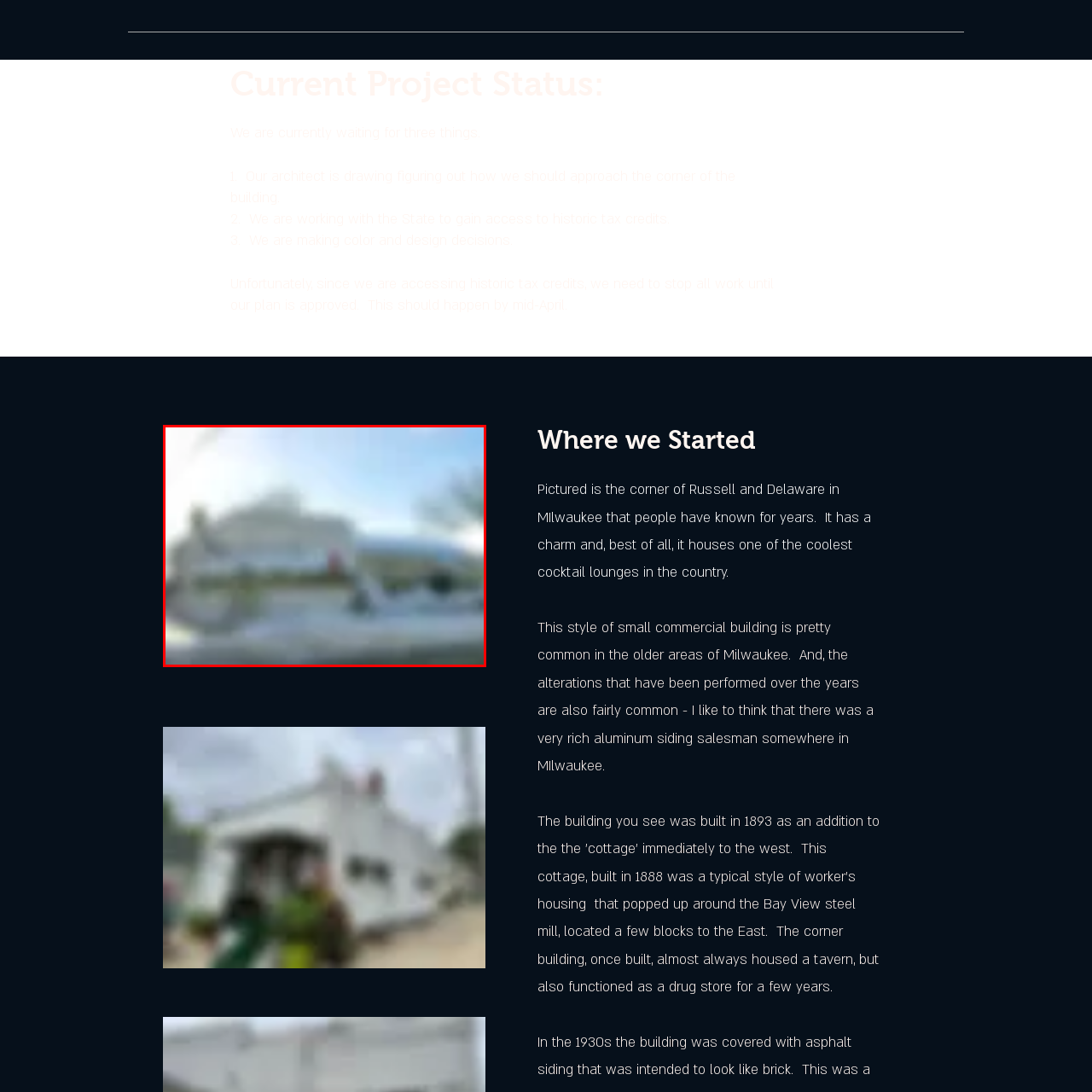Explain in detail what is depicted in the image enclosed by the red boundary.

The image depicts a street scene at the corner of Russell and Delaware in Milwaukee, showcasing a charming small commercial building. The structure is characterized by its classic architectural features, indicative of the older areas in the city. Sunlight glints off the building’s surface, and trees are visible in the background, contributing to a vibrant atmosphere. This location is noteworthy as it houses a popular cocktail lounge, embodying the local culture and history. The alterations made to the building over the years highlight a common trend in the area, reflecting a mix of residential and commercial aesthetics that define Milwaukee's architectural landscape.